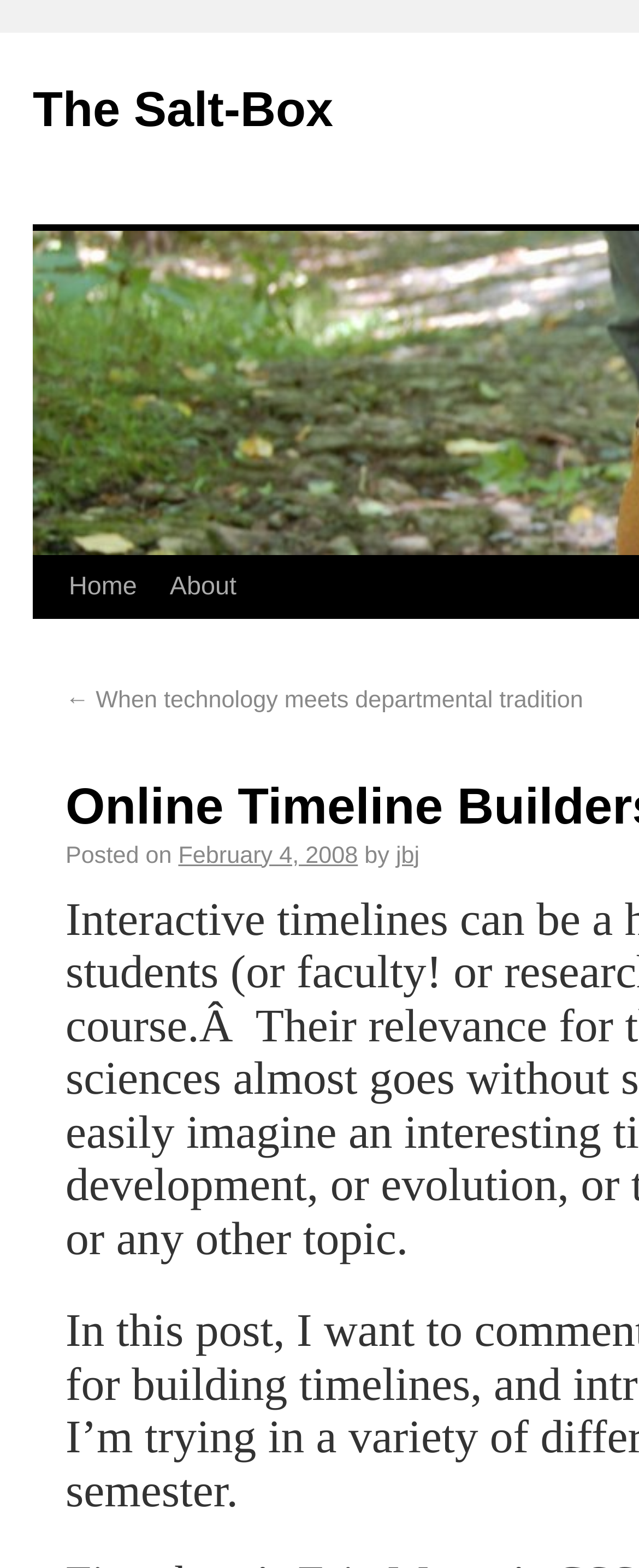Please find and generate the text of the main header of the webpage.

Online Timeline Builders